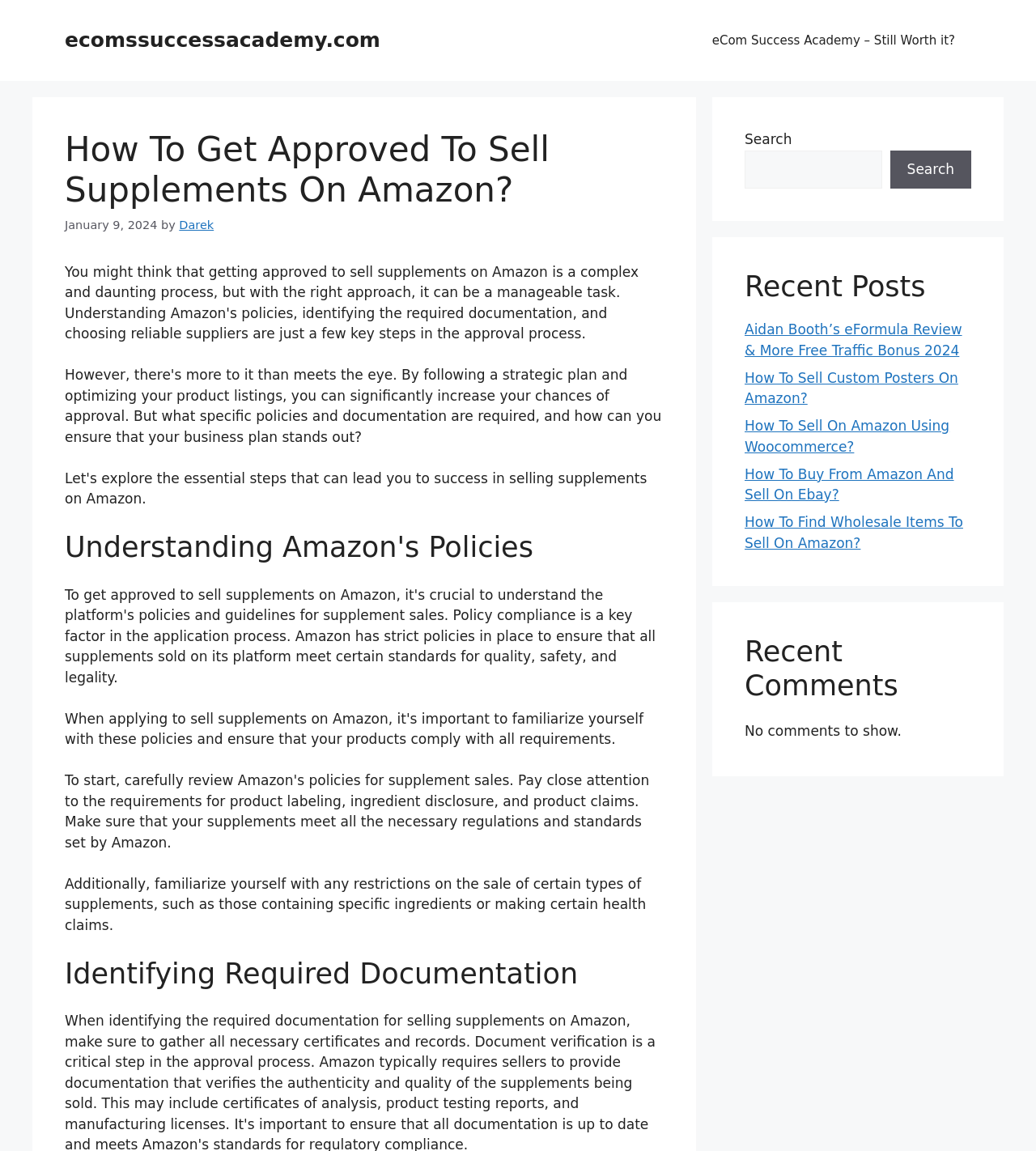What type of posts are listed in the 'Recent Posts' section?
Can you provide a detailed and comprehensive answer to the question?

The 'Recent Posts' section lists several posts, including 'Aidan Booth’s eFormula Review & More Free Traffic Bonus 2024', 'How To Sell Custom Posters On Amazon?', and 'How To Sell On Amazon Using Woocommerce?'. These post titles suggest that they are related to eCommerce, specifically selling on Amazon.